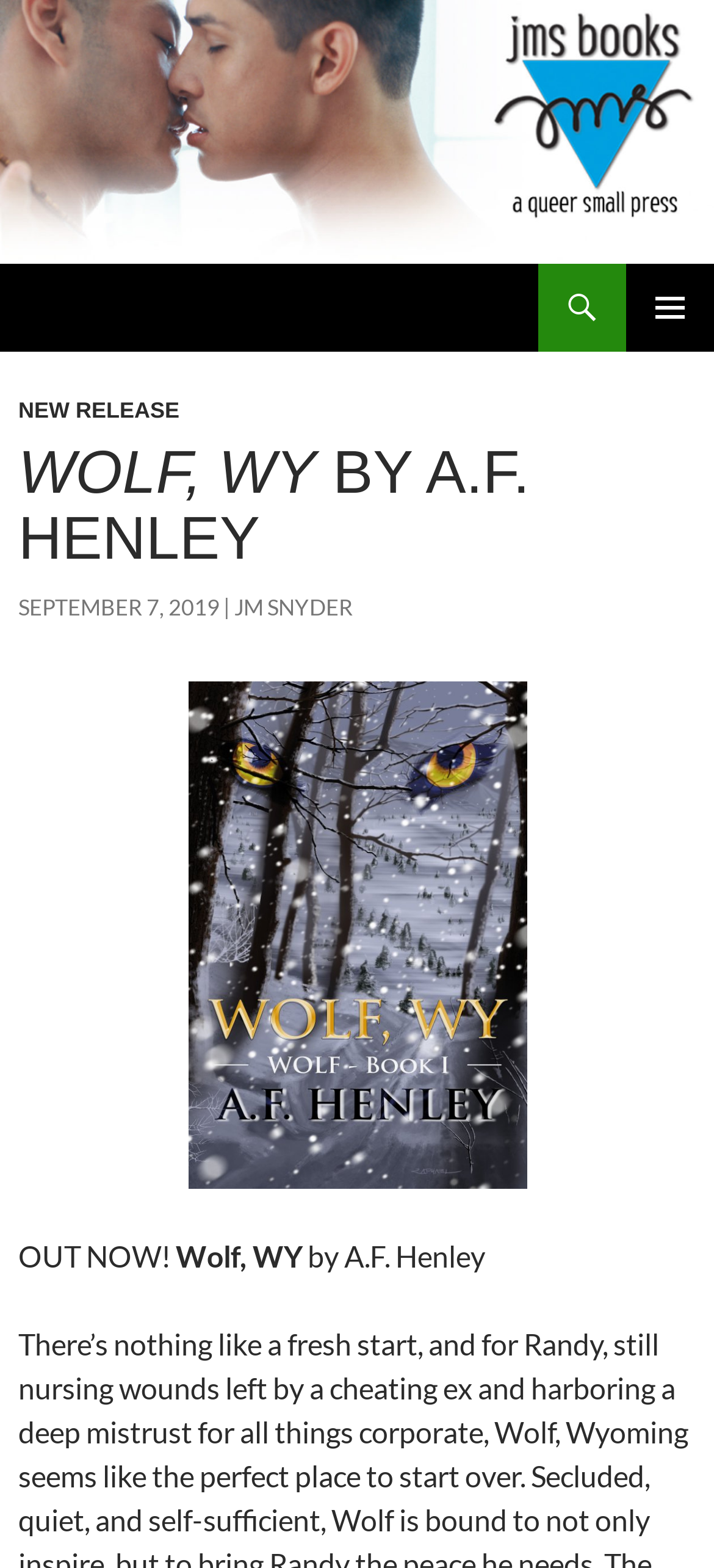What is the title of the book?
Respond with a short answer, either a single word or a phrase, based on the image.

Wolf, WY